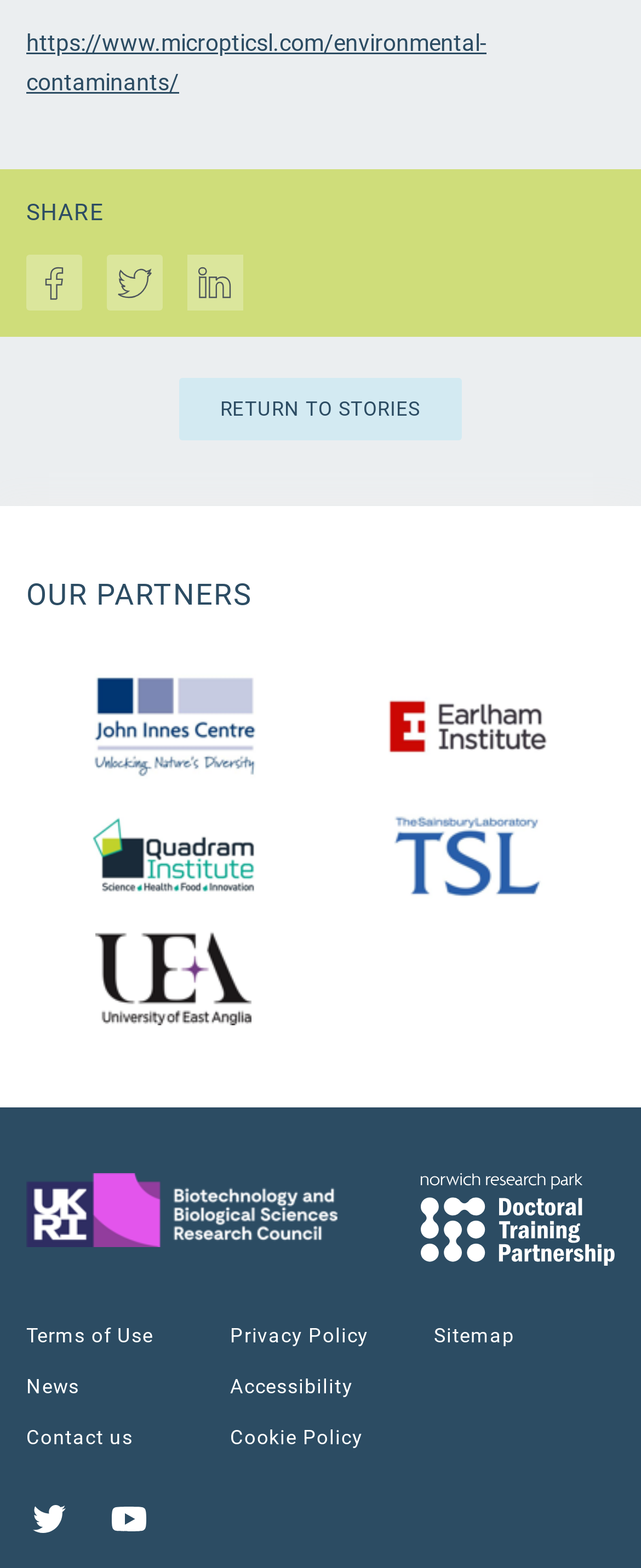How many images are there in the 'OUR PARTNERS' section?
By examining the image, provide a one-word or phrase answer.

2